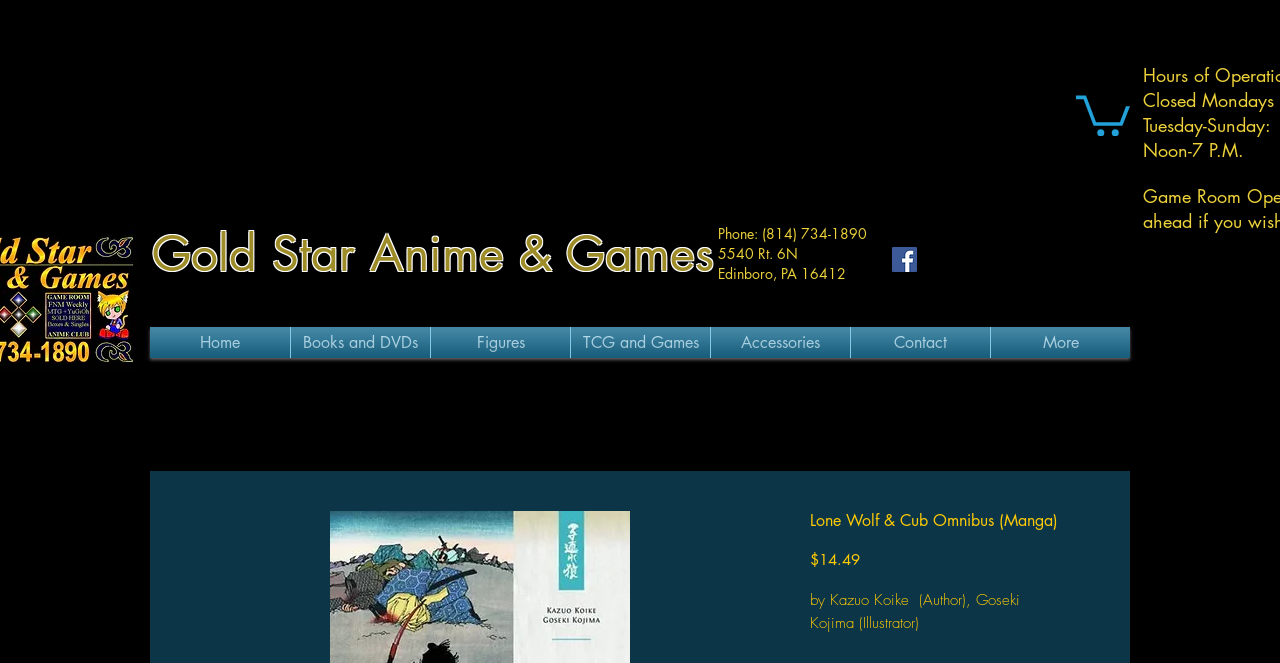What is the address of Gold Star Anime & Games?
Look at the image and answer the question with a single word or phrase.

5540 Rt. 6N, Edinboro, PA 16412